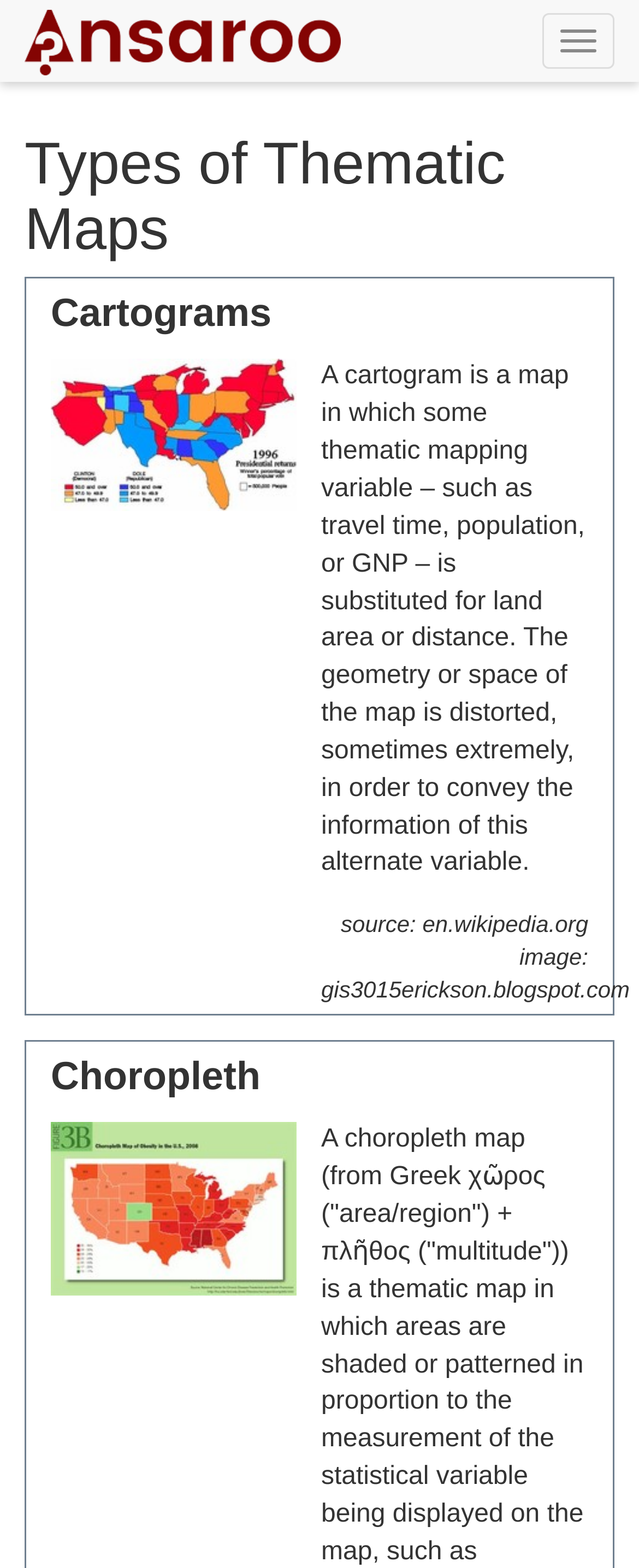Describe in detail what you see on the webpage.

The webpage is about "Types of Thematic Maps". At the top right corner, there is a button to "Toggle navigation". Below the button, there is a link at the top left corner of the page. The main heading "Types of Thematic Maps" is located at the top center of the page.

The page is divided into sections, each describing a type of thematic map. The first section is about "Cartograms". The title "Cartograms" is located at the top left of the section, followed by an image below it. To the right of the image, there is a block of text that explains what a cartogram is, which is a map that distorts the geometry or space to convey information about a specific variable. Below the text, there are references to the sources of the information, including links to Wikipedia and a blog.

Below the "Cartograms" section, there is another section about "Choropleth" maps. The title "Choropleth" is located at the top left of the section, followed by an image below it.